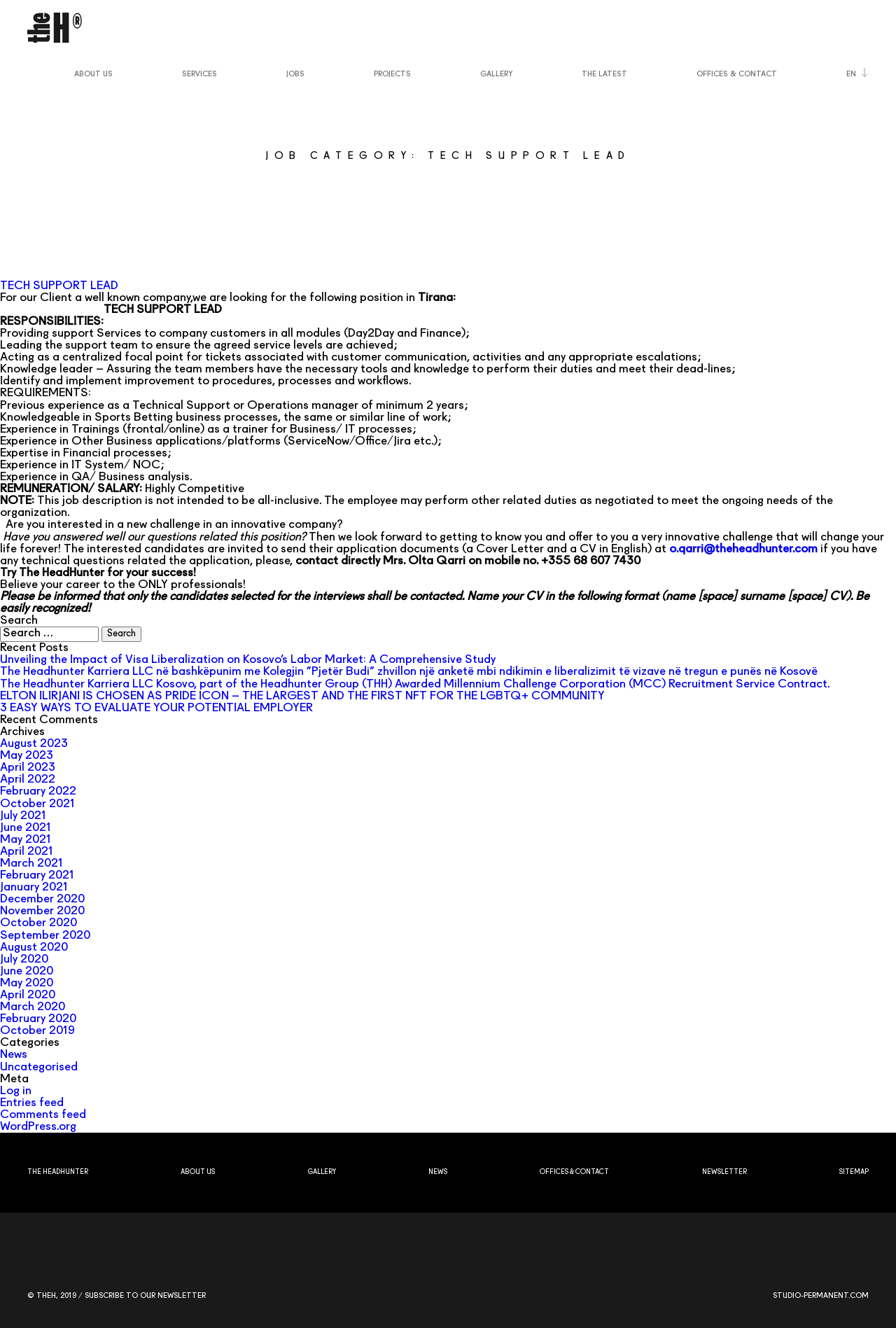Please study the image and answer the question comprehensively:
What is the salary range for the Tech Support Lead position?

The salary range is mentioned in the 'REMUNERATION/ SALARY' section, which states that the salary is 'Highly Competitive'.